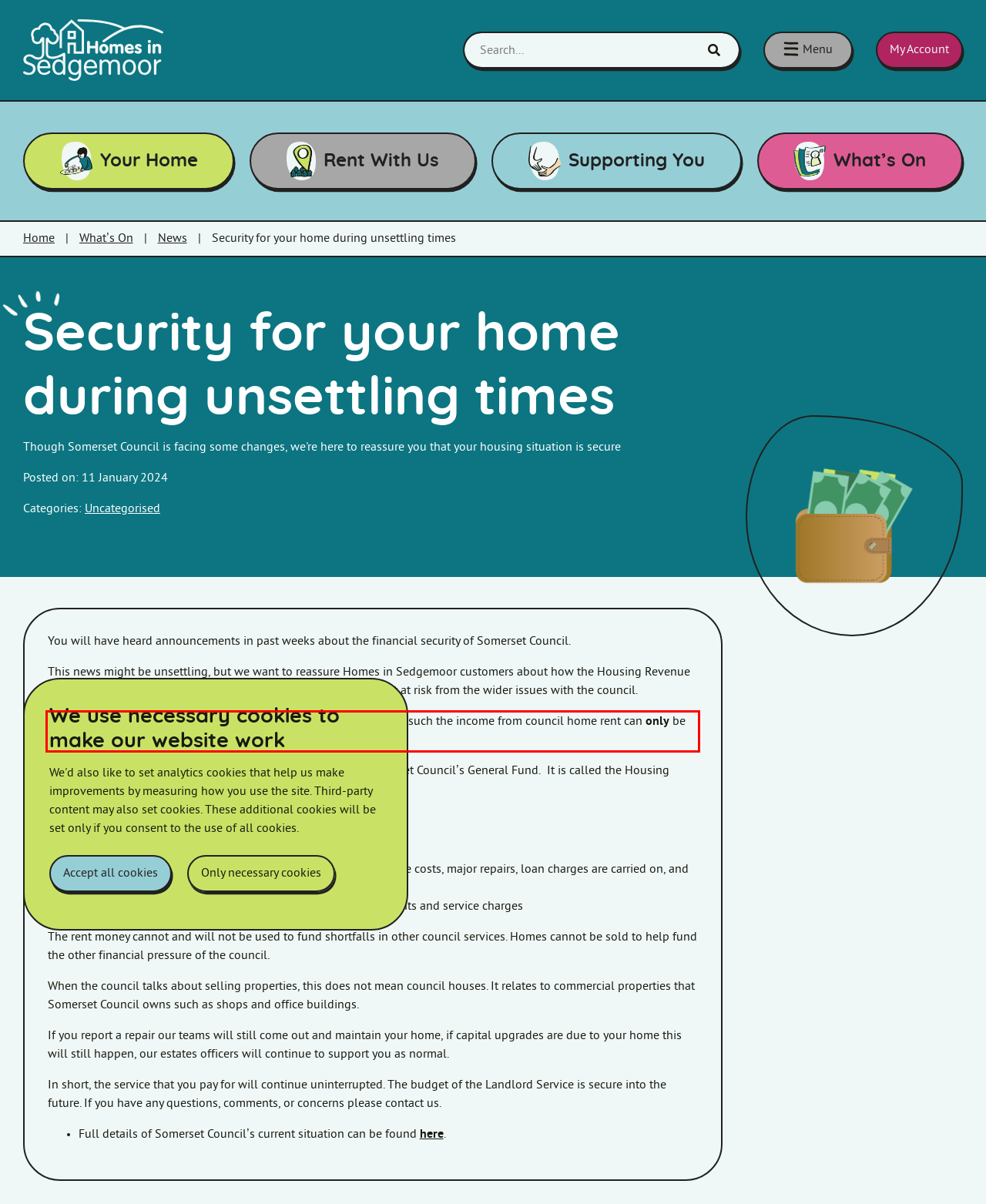Given a screenshot of a webpage with a red bounding box, please identify and retrieve the text inside the red rectangle.

The Landlord Service is funded by the rent received from you and as such the income from council home rent can only be used to upkeep and manage the council homes.